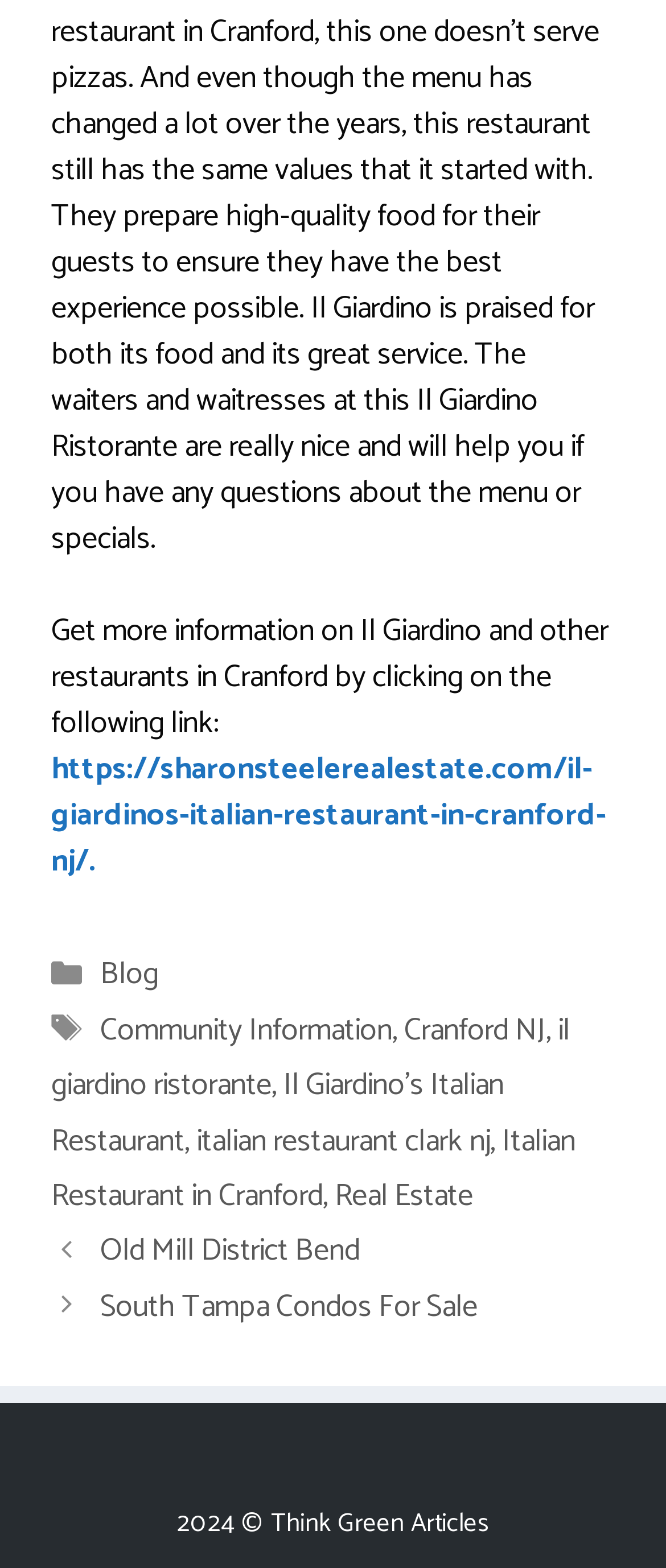Use a single word or phrase to answer the question: 
What is the year of copyright mentioned at the bottom?

2024